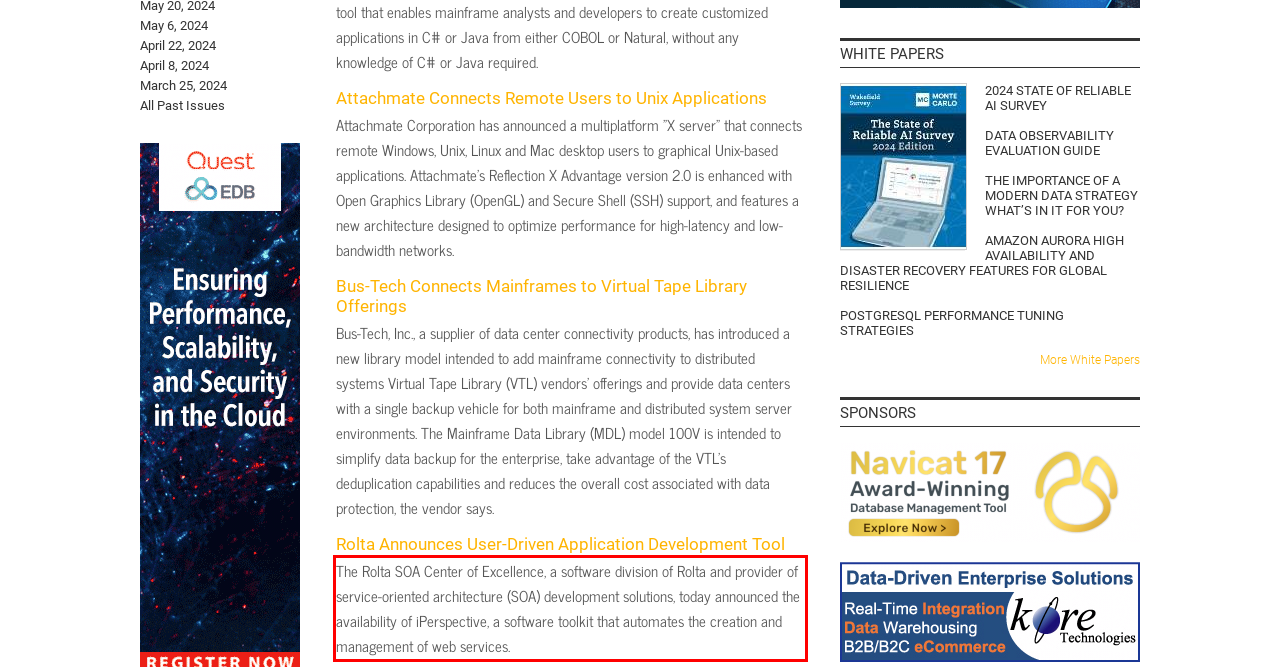You are given a screenshot showing a webpage with a red bounding box. Perform OCR to capture the text within the red bounding box.

The Rolta SOA Center of Excellence, a software division of Rolta and provider of service-oriented architecture (SOA) development solutions, today announced the availability of iPerspective, a software toolkit that automates the creation and management of web services.